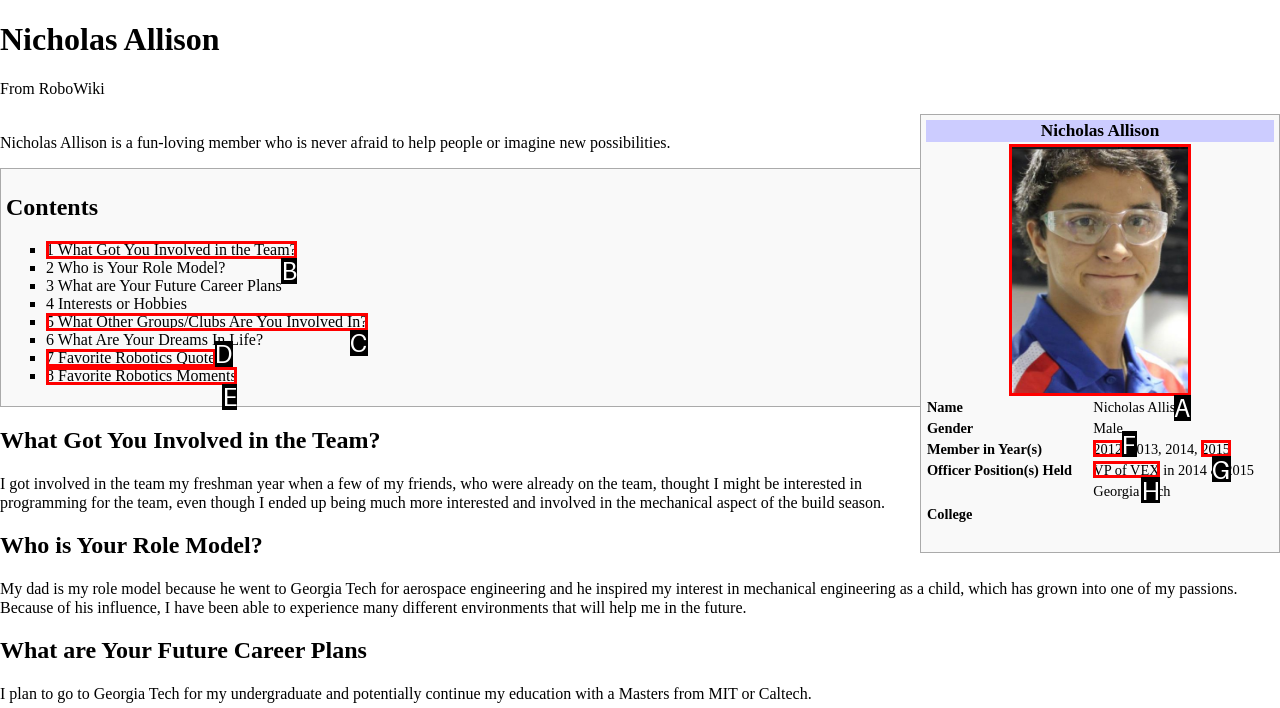Identify the letter of the UI element you need to select to accomplish the task: View Nicholas Allison's profile picture.
Respond with the option's letter from the given choices directly.

A